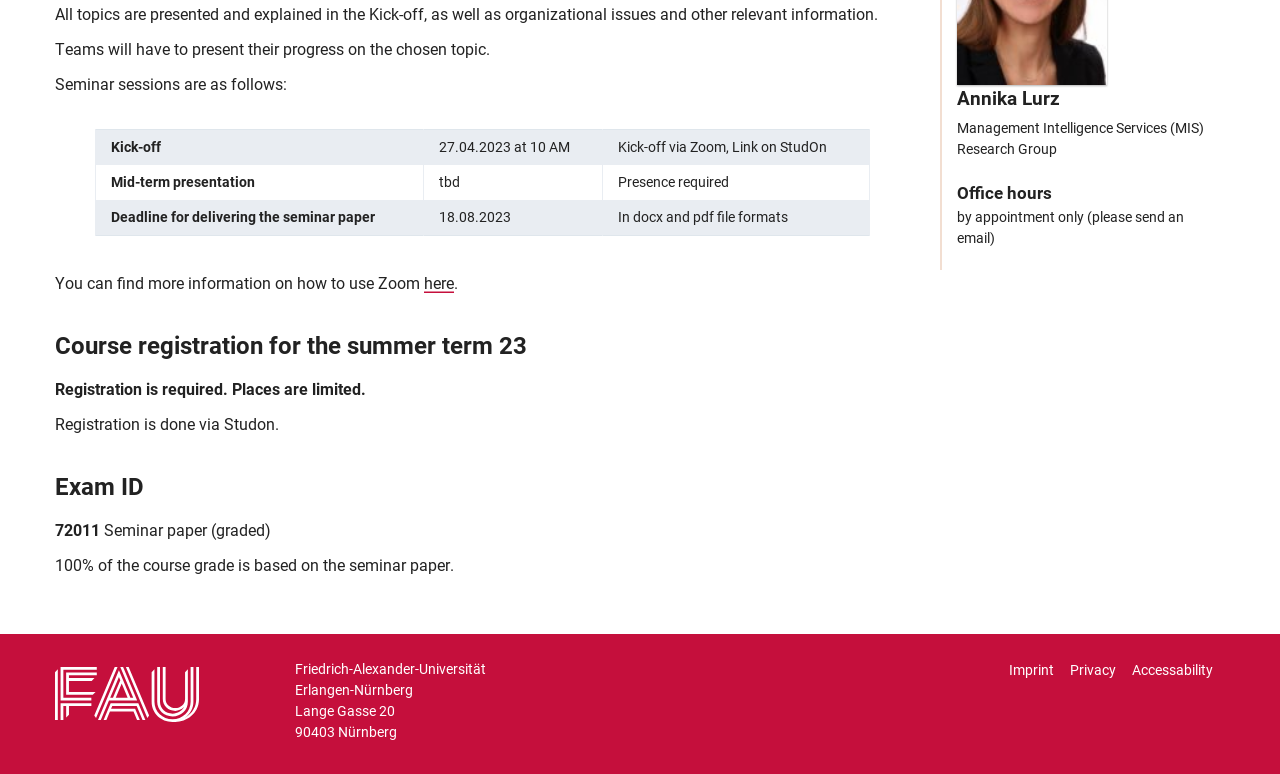Please determine the bounding box coordinates for the UI element described here. Use the format (top-left x, top-left y, bottom-right x, bottom-right y) with values bounded between 0 and 1: Annika Lurz

[0.748, 0.106, 0.828, 0.142]